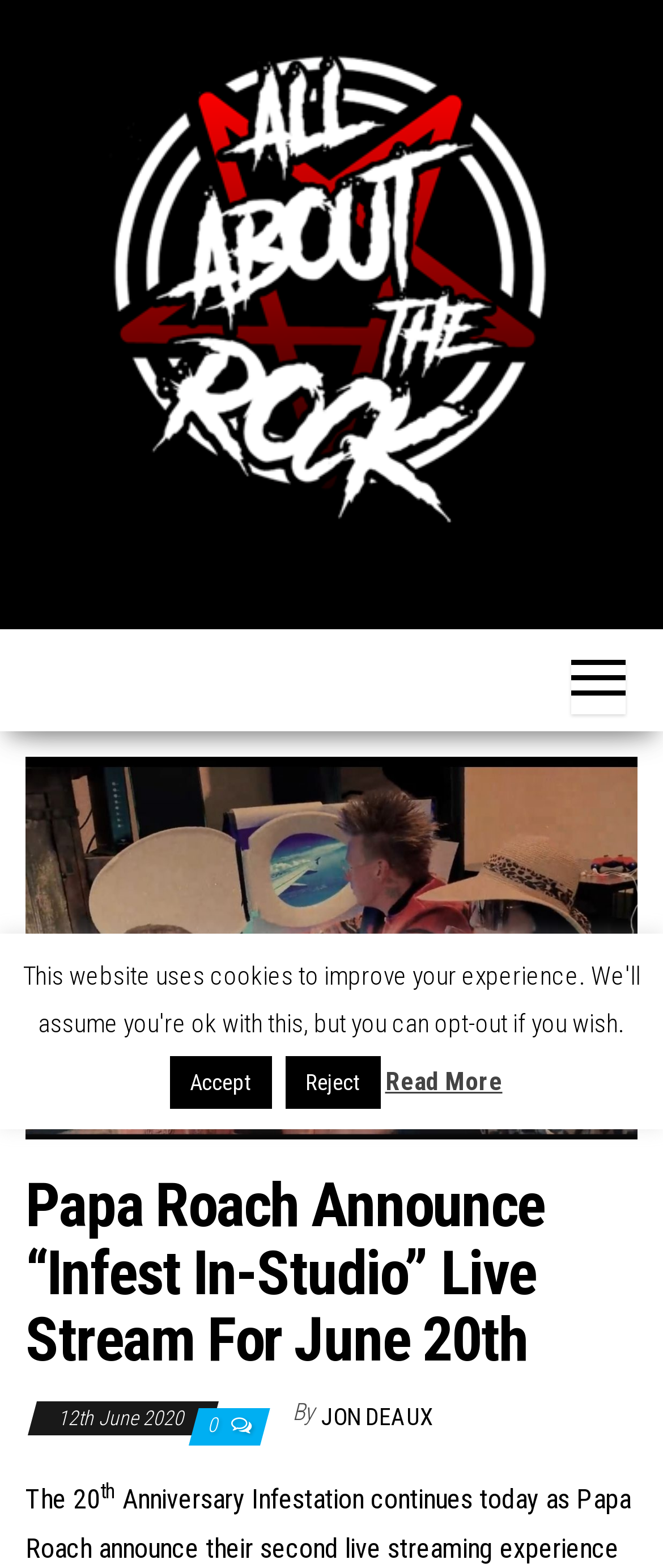Use a single word or phrase to answer the question:
What is the name of the band?

Papa Roach